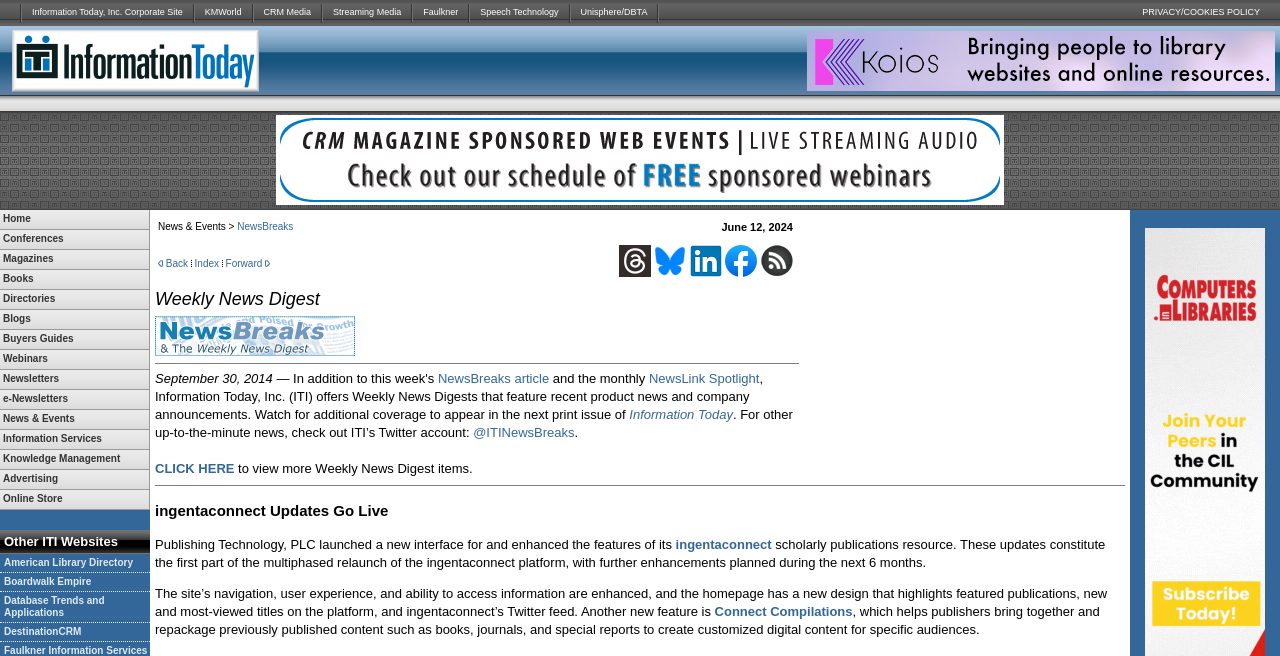What is the first link in the top navigation bar?
Using the information from the image, give a concise answer in one word or a short phrase.

Information Today, Inc. Corporate Site